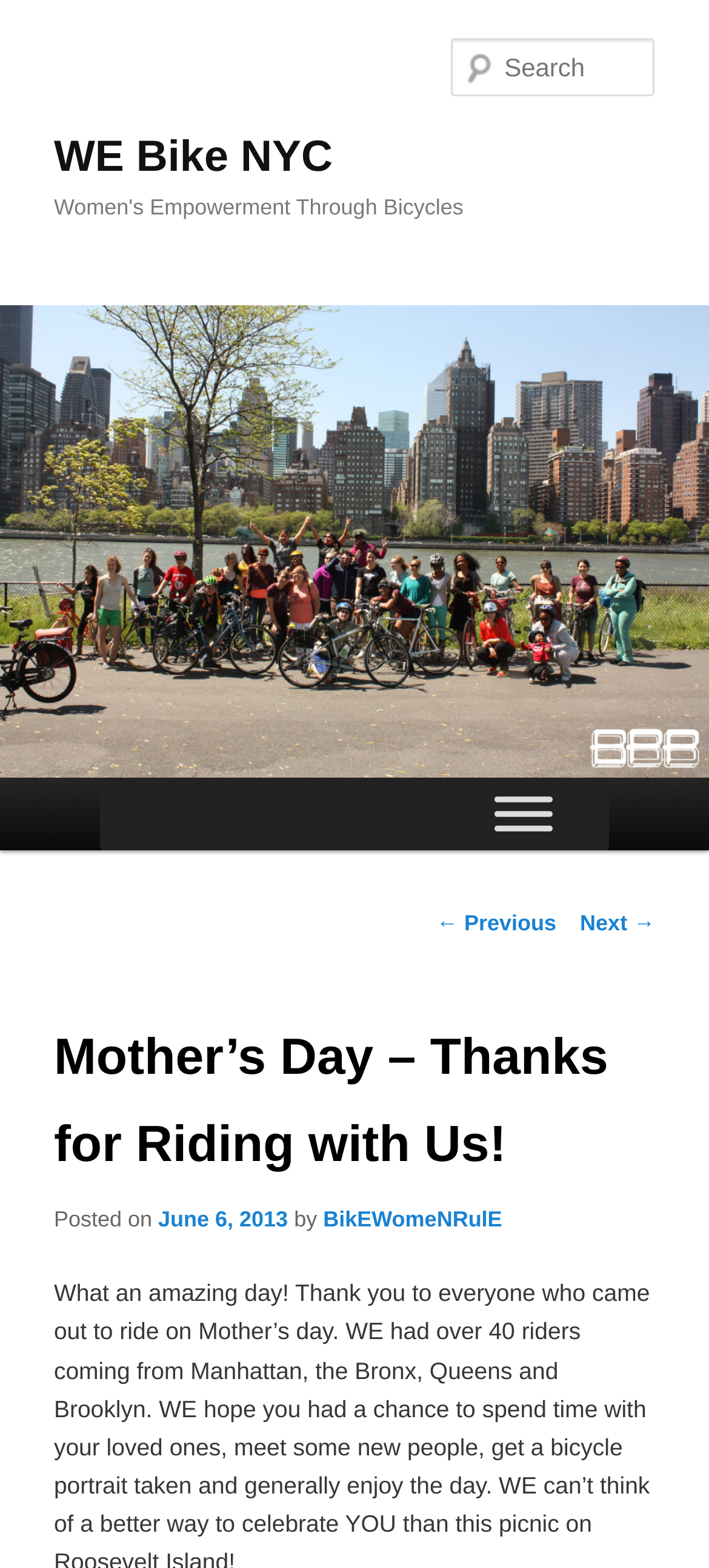Give a detailed overview of the webpage's appearance and contents.

The webpage is about WE Bike NYC, a women's empowerment organization that promotes bicycling. At the top left corner, there is a link to skip to the primary content. Next to it, there is a heading with the organization's name, "WE Bike NYC", which is also a link. Below this, there is a heading that describes the organization's mission, "Women's Empowerment Through Bicycles".

On the top right side, there is a search box with a label "Search". Below the search box, there is a main menu with a toggle button. The menu is not expanded by default.

The main content of the webpage is a blog post titled "Mother’s Day – Thanks for Riding with Us!". The post is dated June 6, 2013, and is written by "BikEWomeNRulE". The post content is not described in the accessibility tree, but it likely contains text and possibly images.

At the bottom of the page, there are navigation links to previous and next posts, labeled "← Previous" and "Next →" respectively.